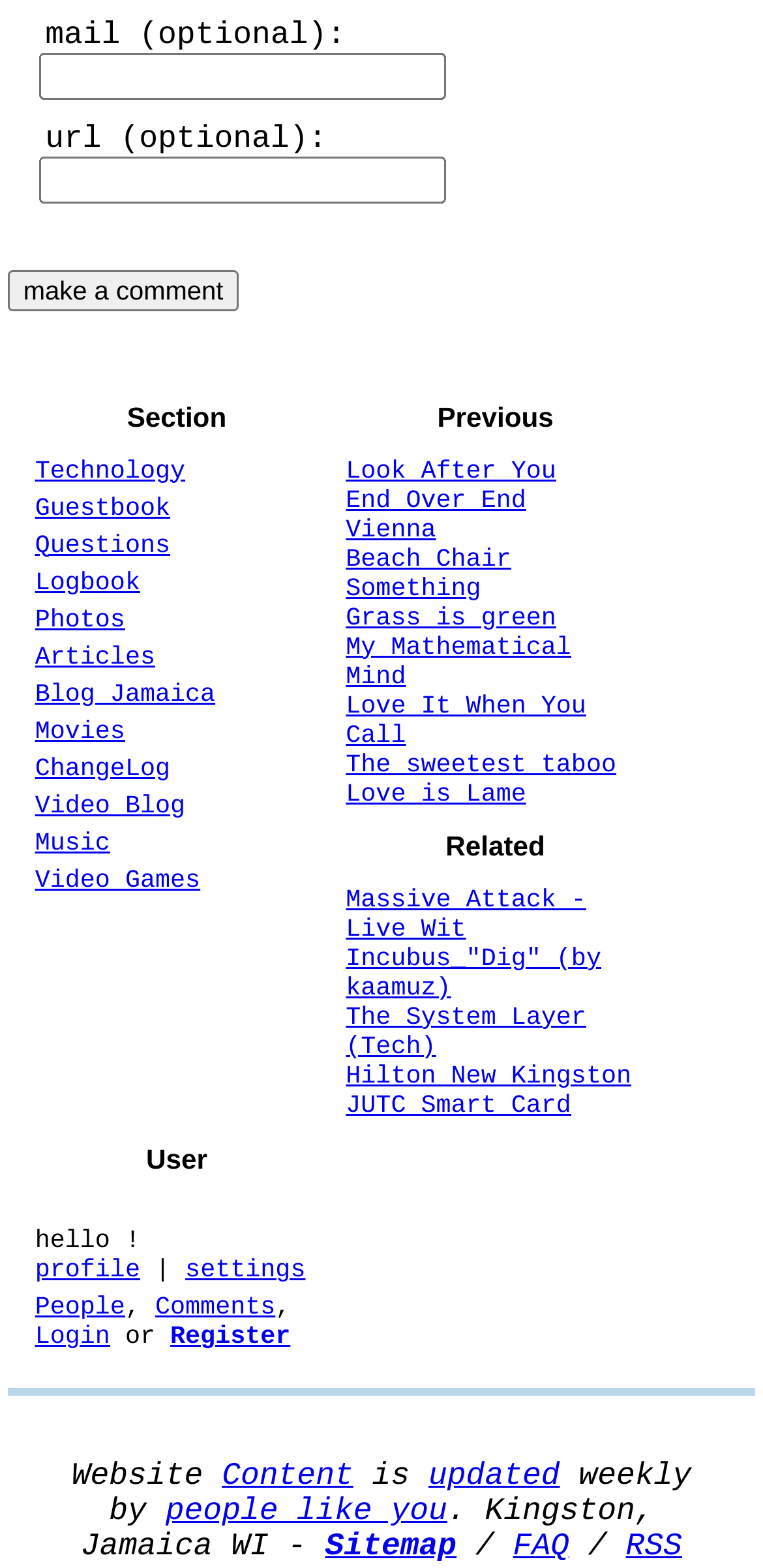Locate the coordinates of the bounding box for the clickable region that fulfills this instruction: "go to Technology page".

[0.046, 0.29, 0.243, 0.309]